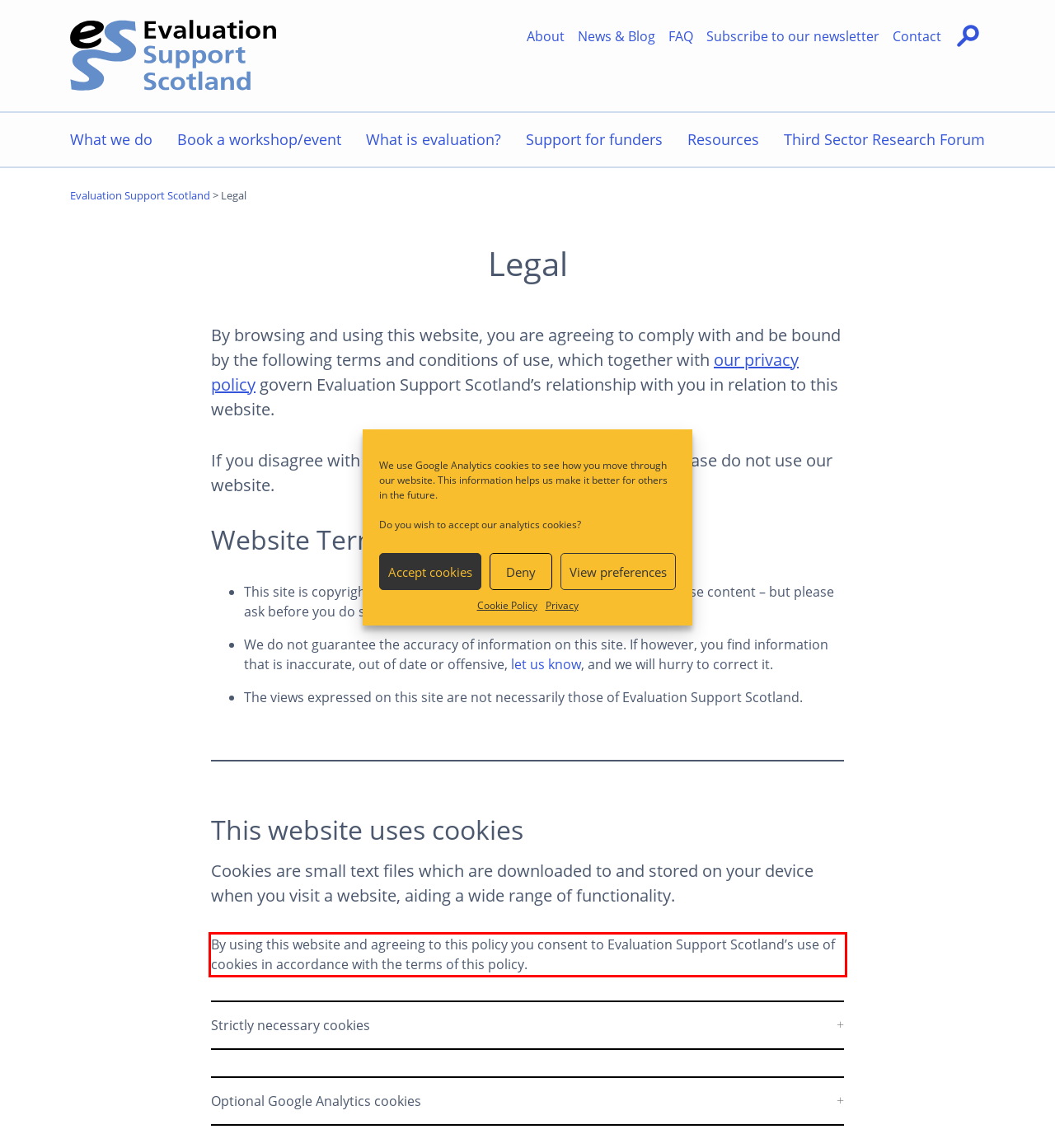Please perform OCR on the UI element surrounded by the red bounding box in the given webpage screenshot and extract its text content.

By using this website and agreeing to this policy you consent to Evaluation Support Scotland’s use of cookies in accordance with the terms of this policy.